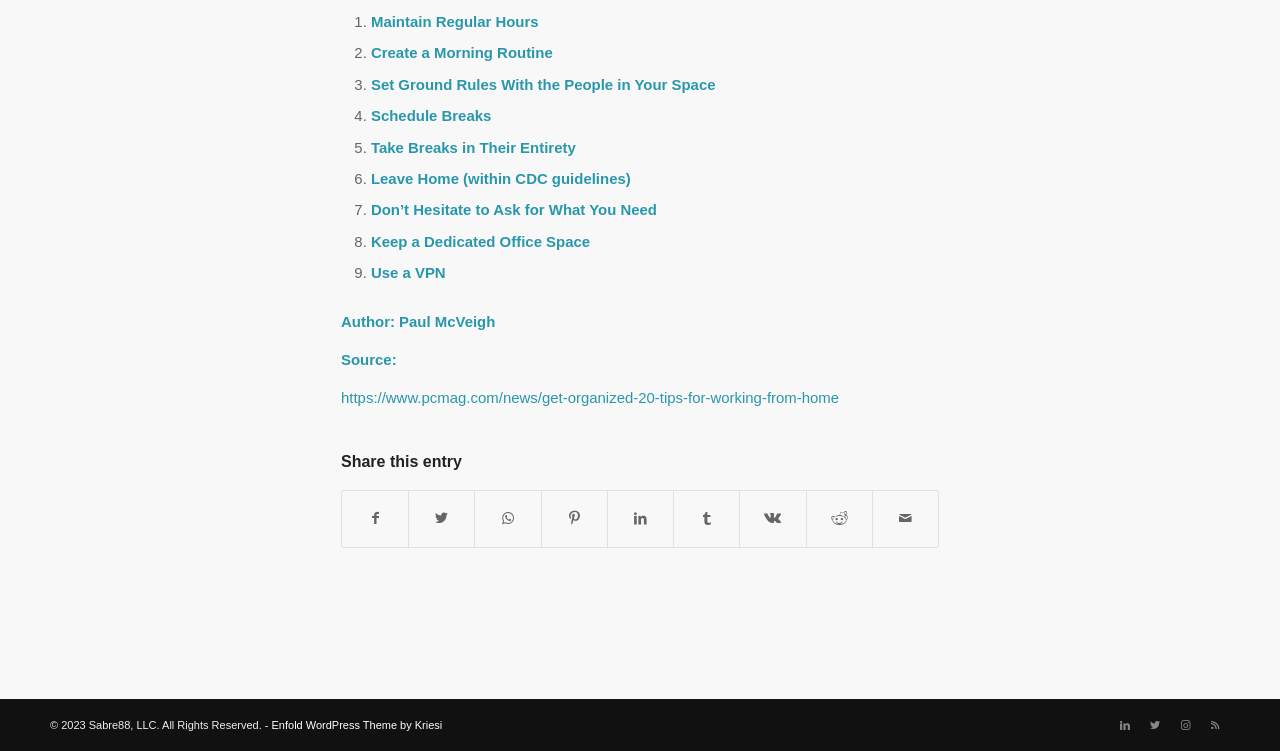Determine the bounding box coordinates of the clickable element necessary to fulfill the instruction: "Show Revisions". Provide the coordinates as four float numbers within the 0 to 1 range, i.e., [left, top, right, bottom].

None